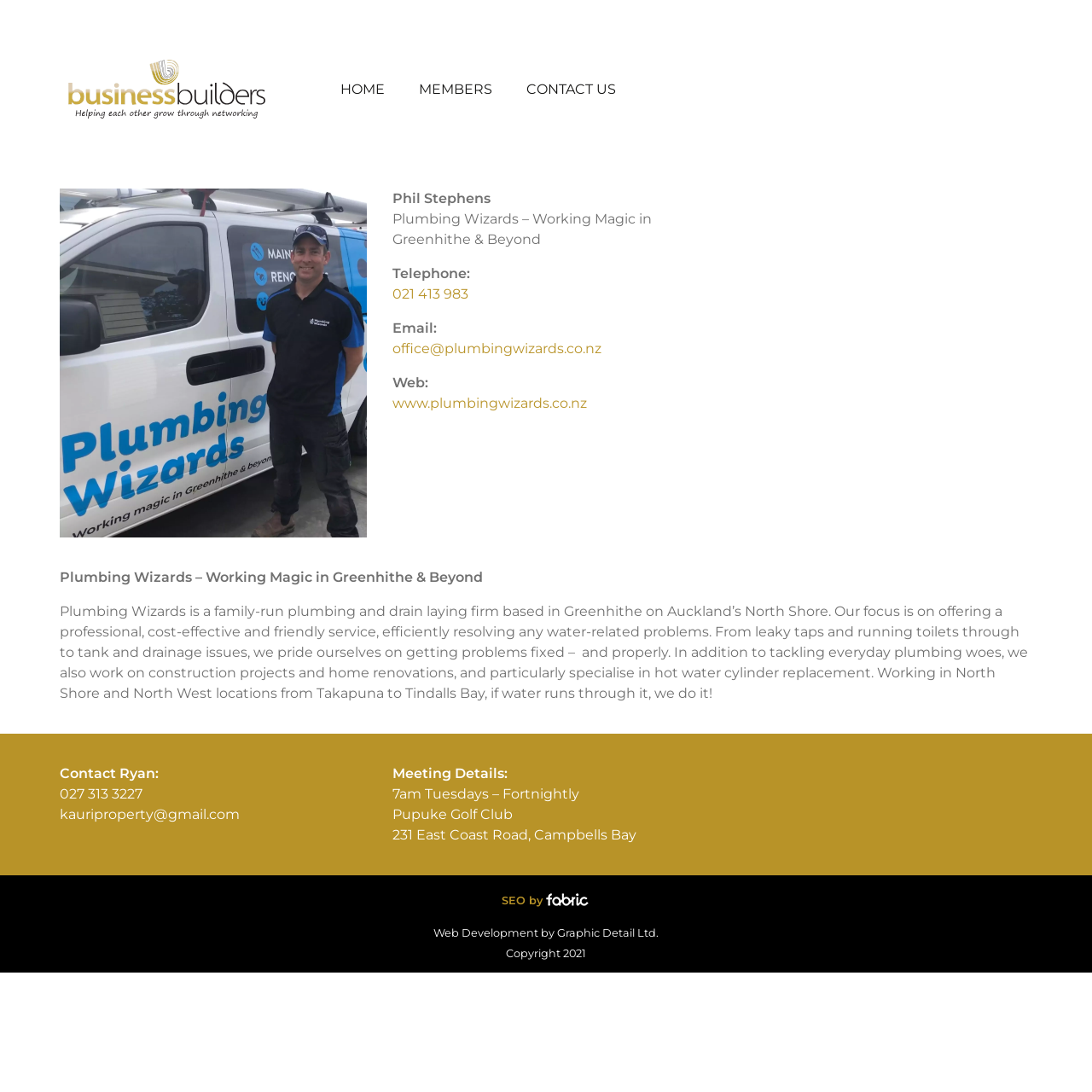Kindly determine the bounding box coordinates for the area that needs to be clicked to execute this instruction: "Call the phone number".

[0.359, 0.262, 0.429, 0.277]